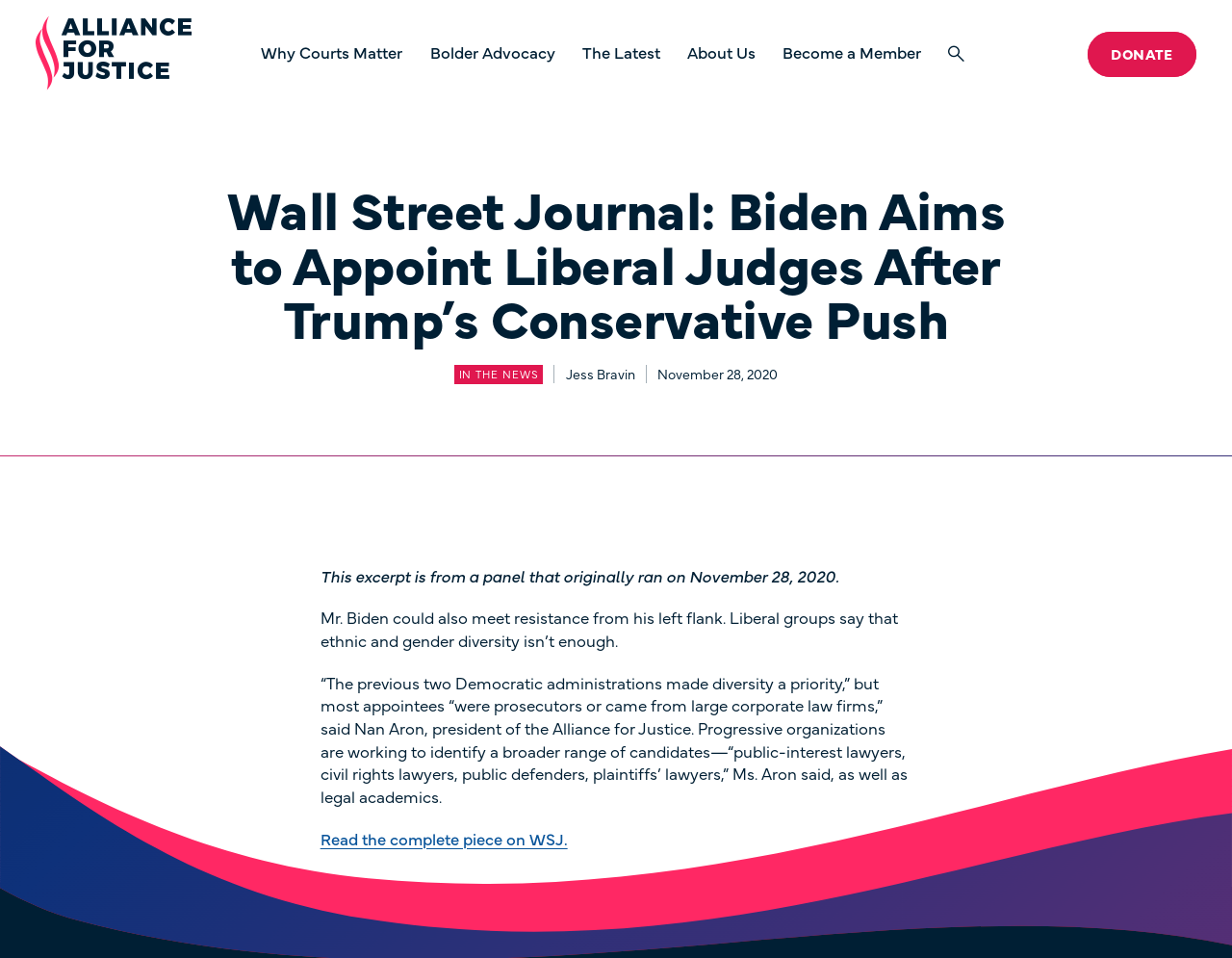Please answer the following question using a single word or phrase: How many links are in the top navigation bar?

6